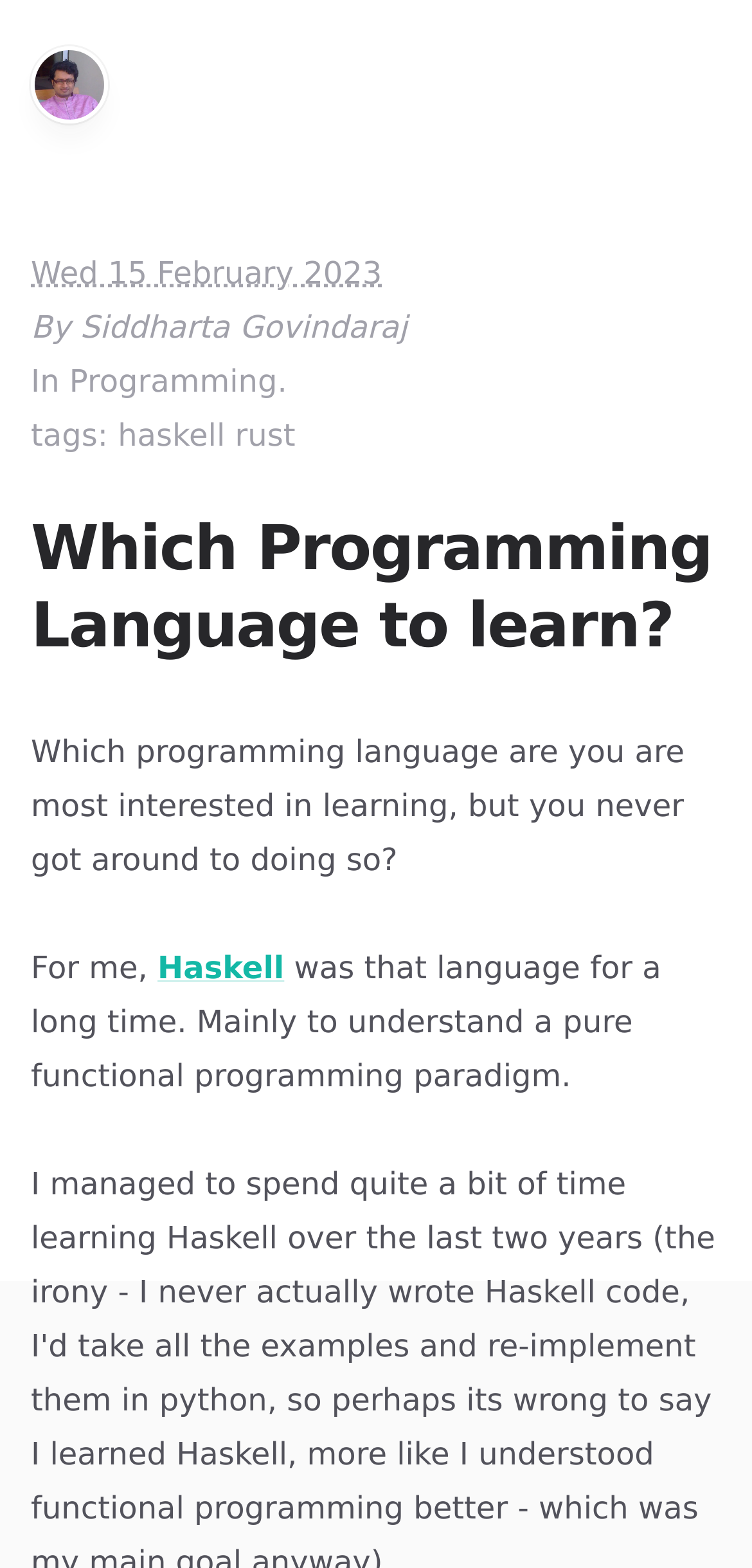What is the date of the article?
Answer with a single word or short phrase according to what you see in the image.

Wed 15 February 2023